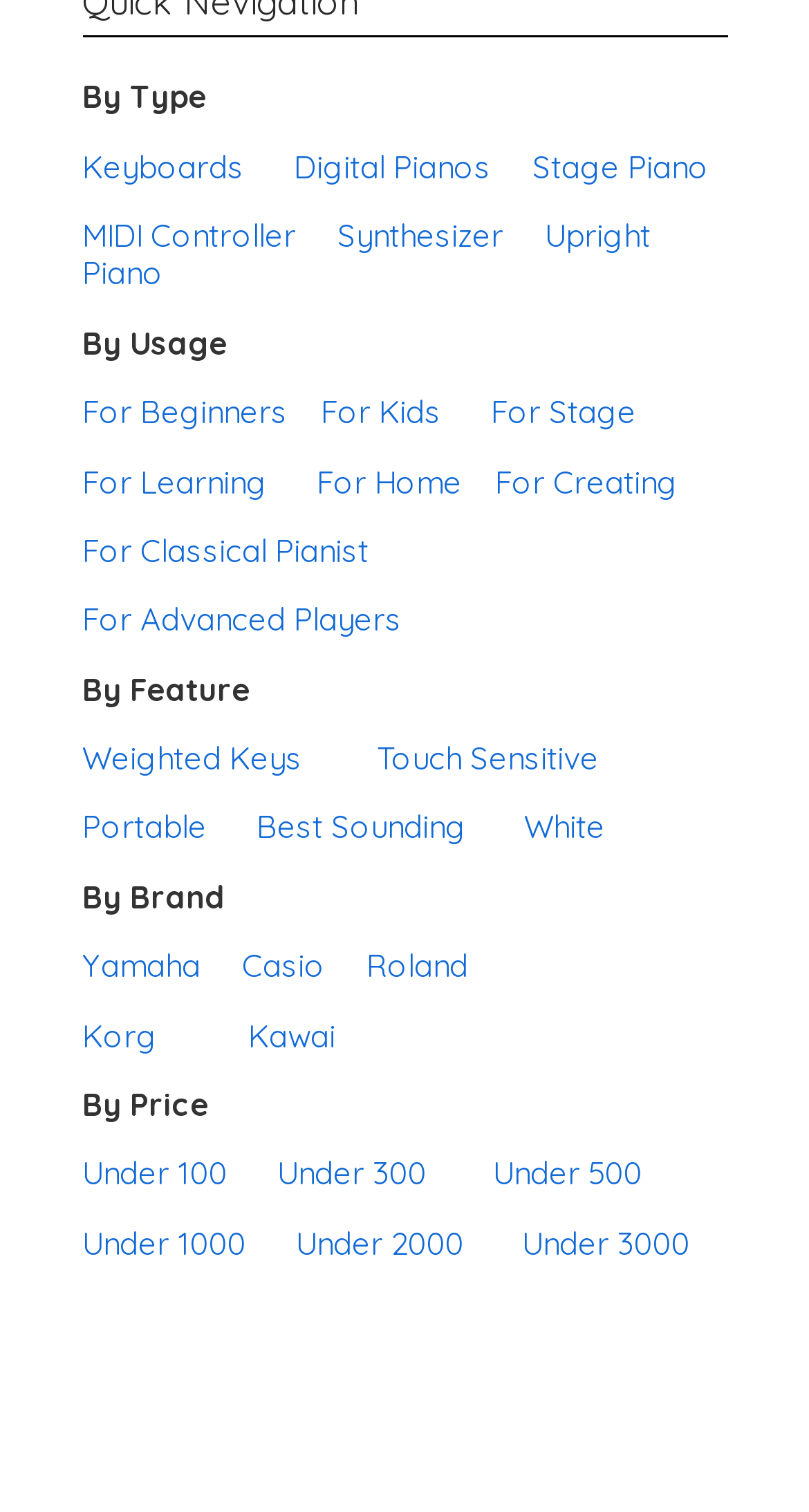Provide a single word or phrase answer to the question: 
What feature does the 'Touch Sensitive' link refer to?

Piano sensitivity